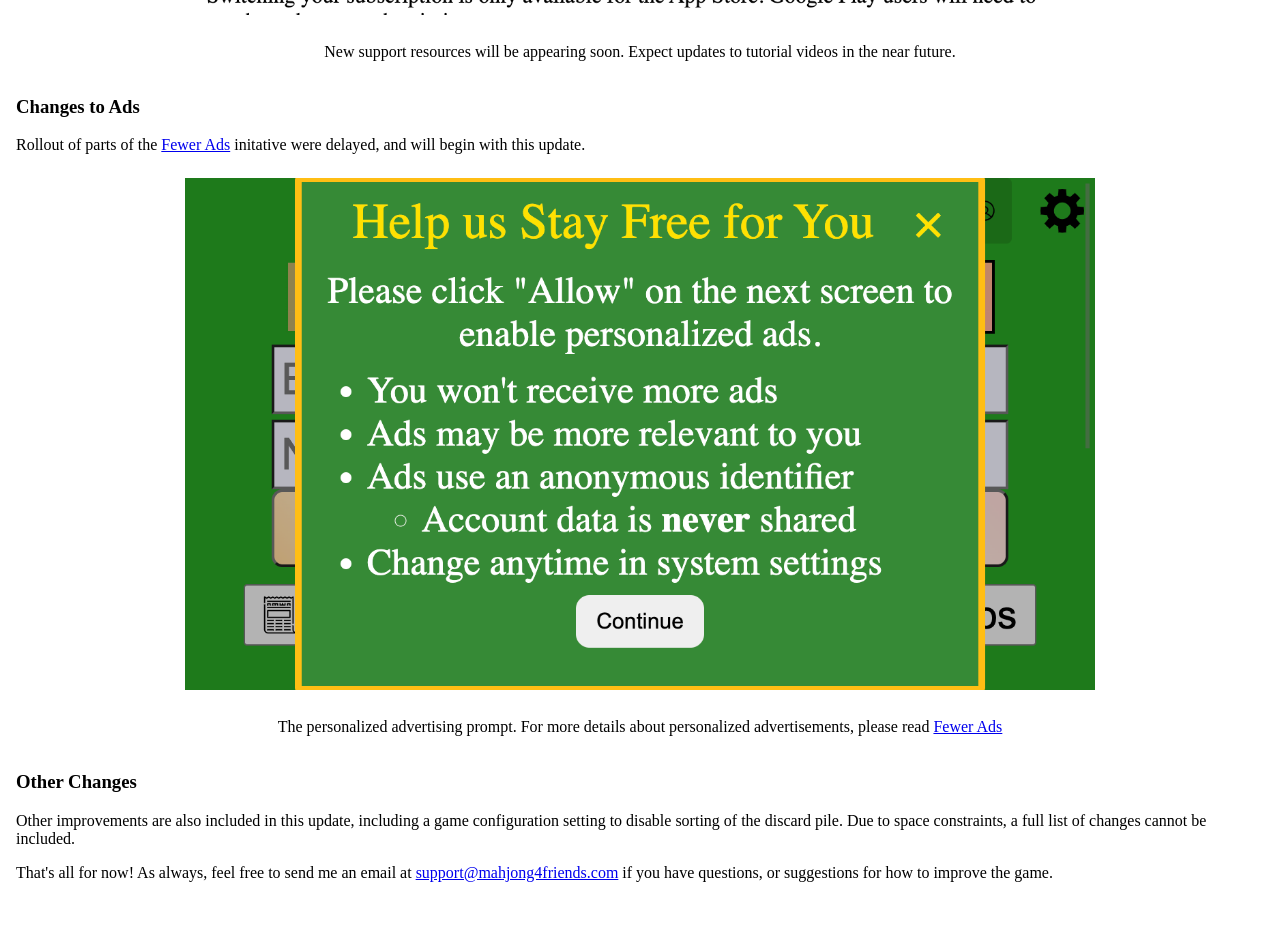What is the topic of the first heading?
Refer to the image and respond with a one-word or short-phrase answer.

Changes to Ads